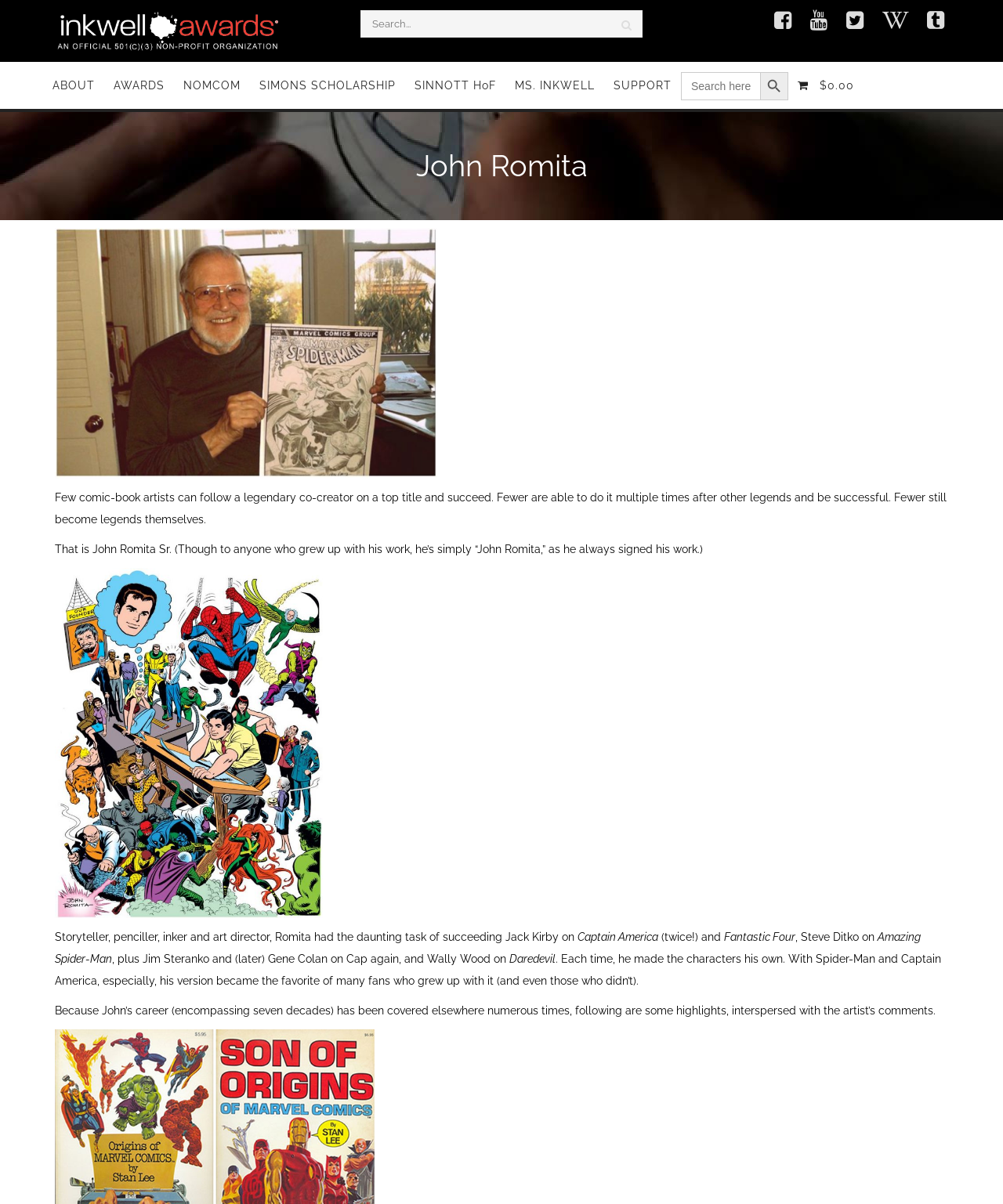Please locate the bounding box coordinates of the region I need to click to follow this instruction: "Search for something".

[0.359, 0.008, 0.641, 0.031]